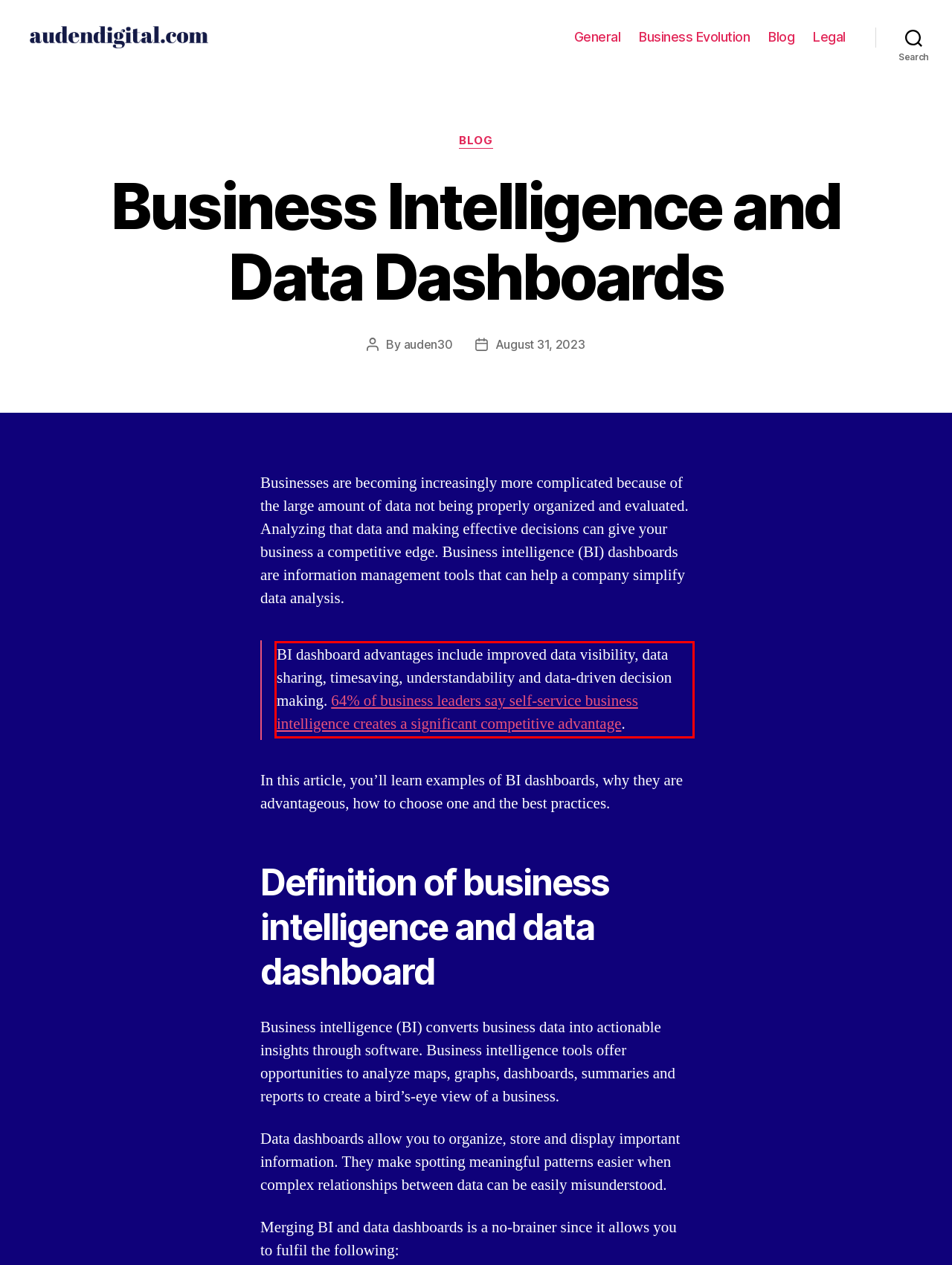Given a screenshot of a webpage, identify the red bounding box and perform OCR to recognize the text within that box.

BI dashboard advantages include improved data visibility, data sharing, timesaving, understandability and data-driven decision making. 64% of business leaders say self-service business intelligence creates a significant competitive advantage.